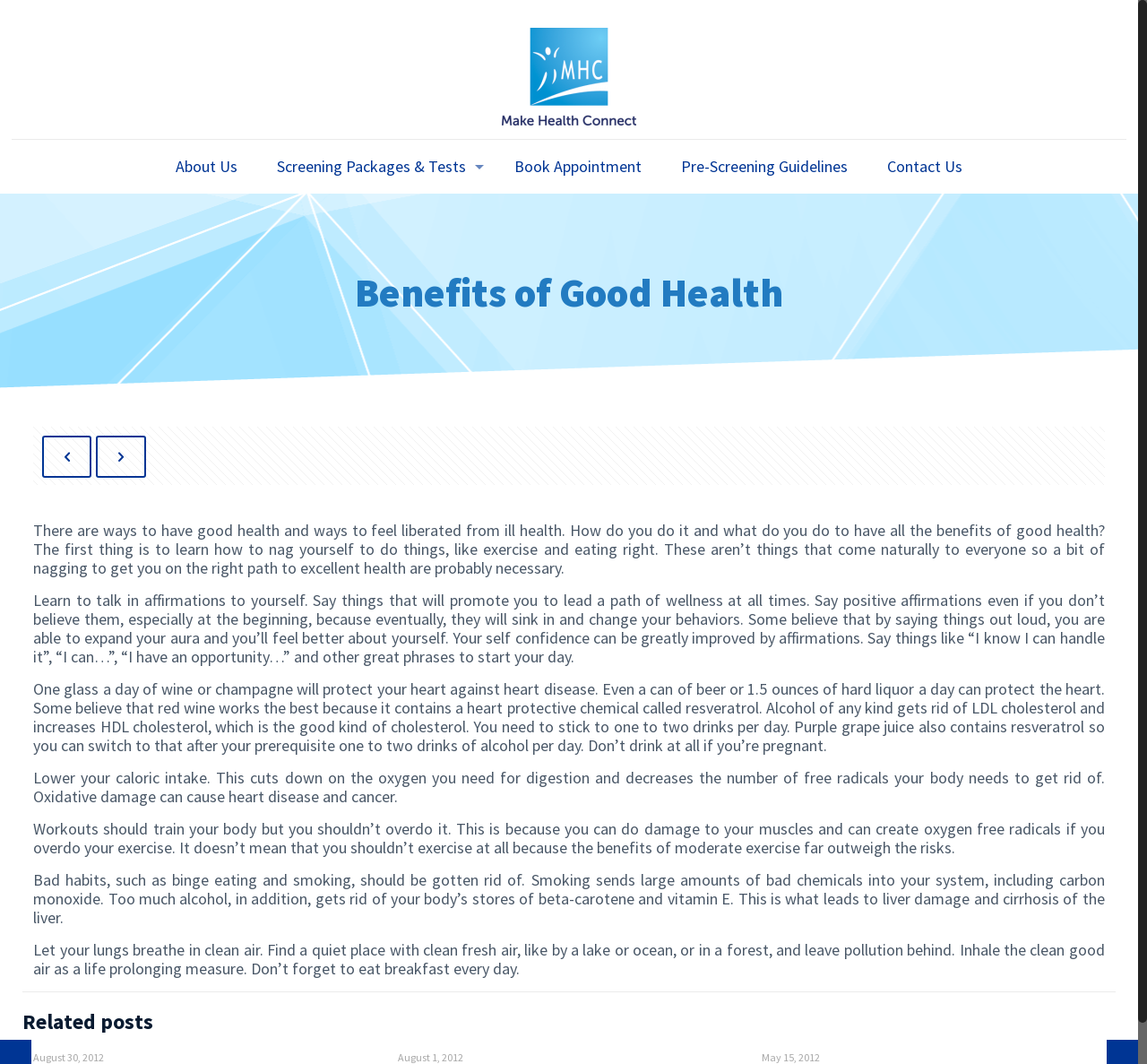Using the description "parent_node: HOME", locate and provide the bounding box of the UI element.

None